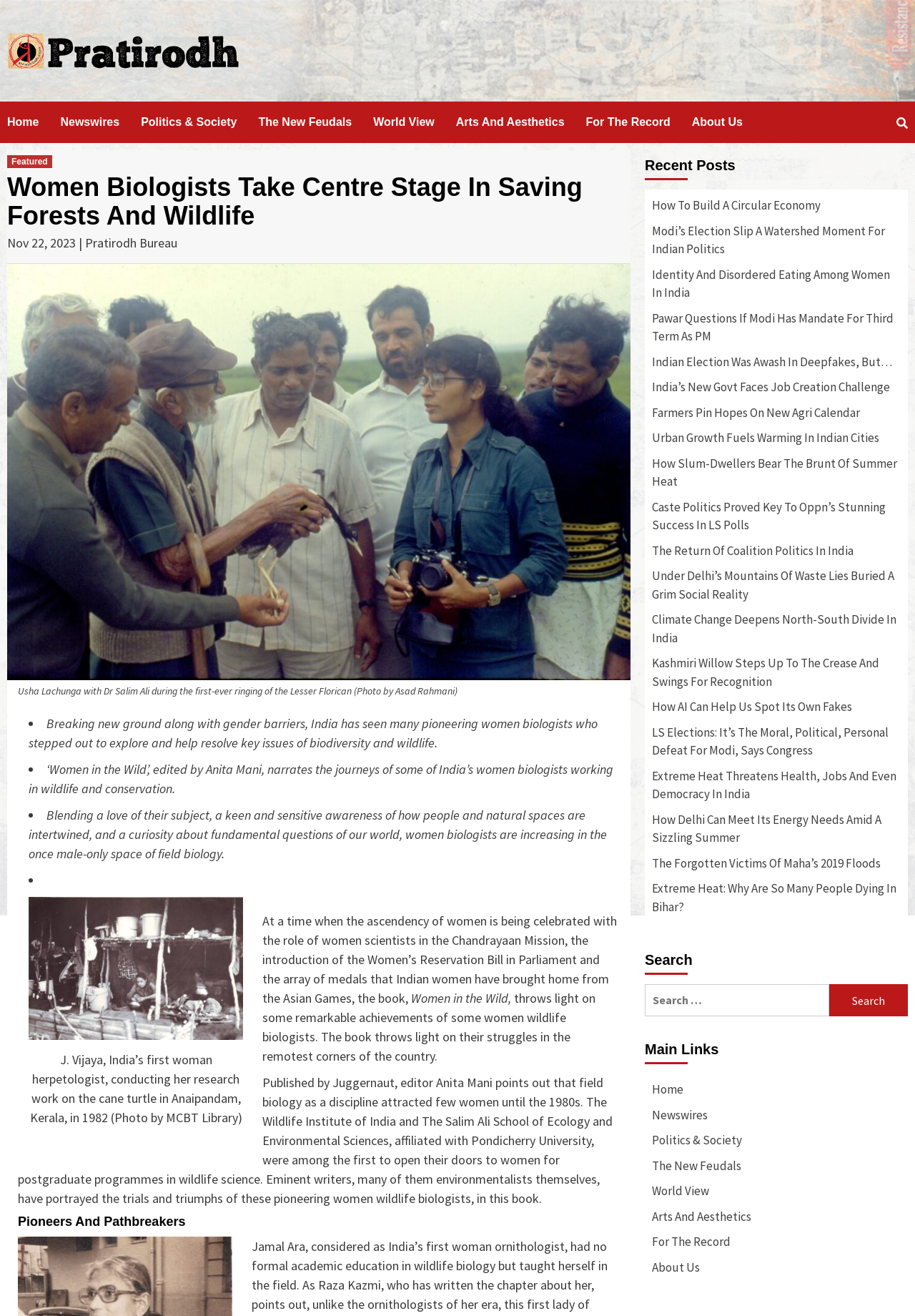Locate the bounding box coordinates of the element that should be clicked to fulfill the instruction: "Click on the 'Home' link".

[0.008, 0.077, 0.066, 0.109]